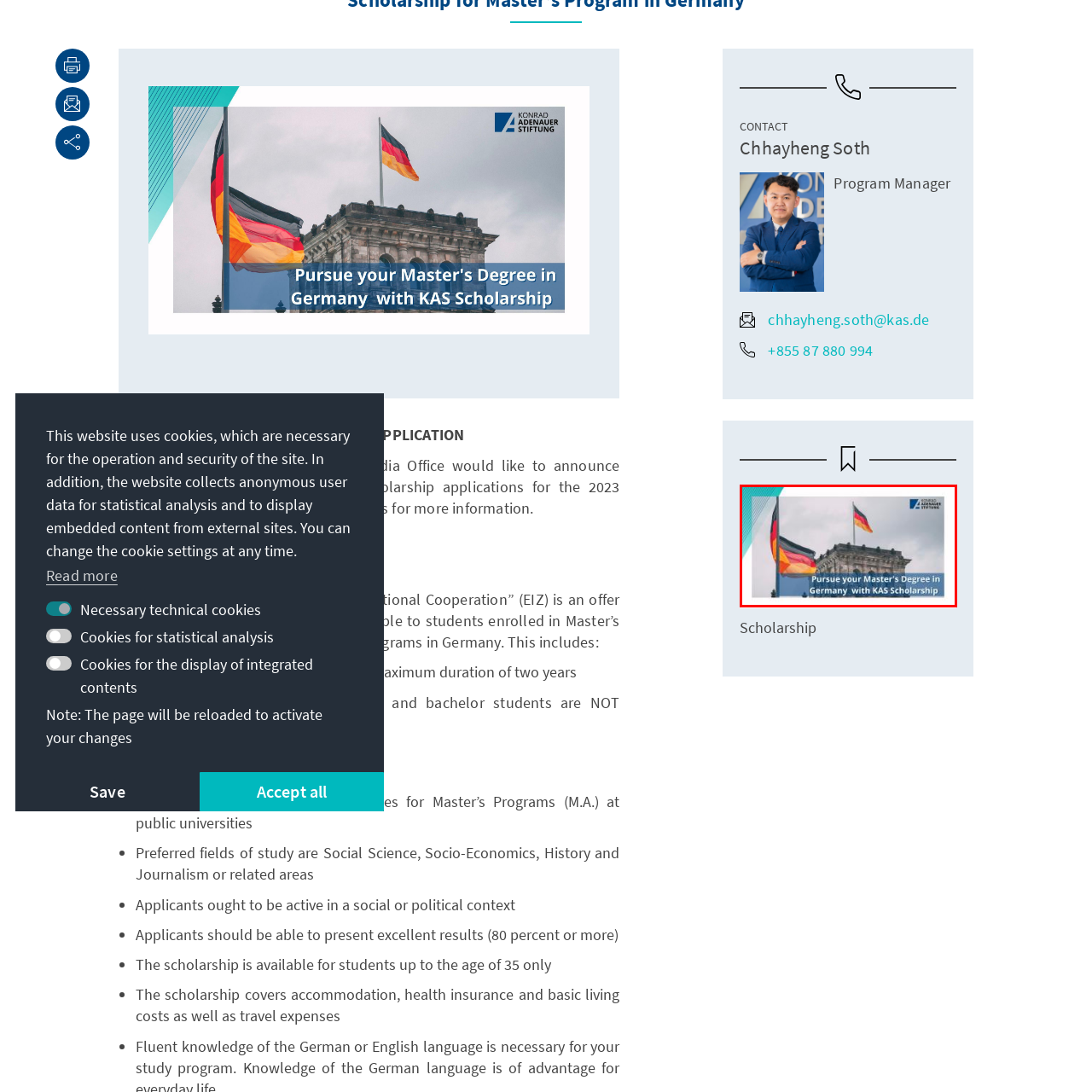Focus on the image encased in the red box and respond to the question with a single word or phrase:
What degree is being promoted in the image?

Master's Degree